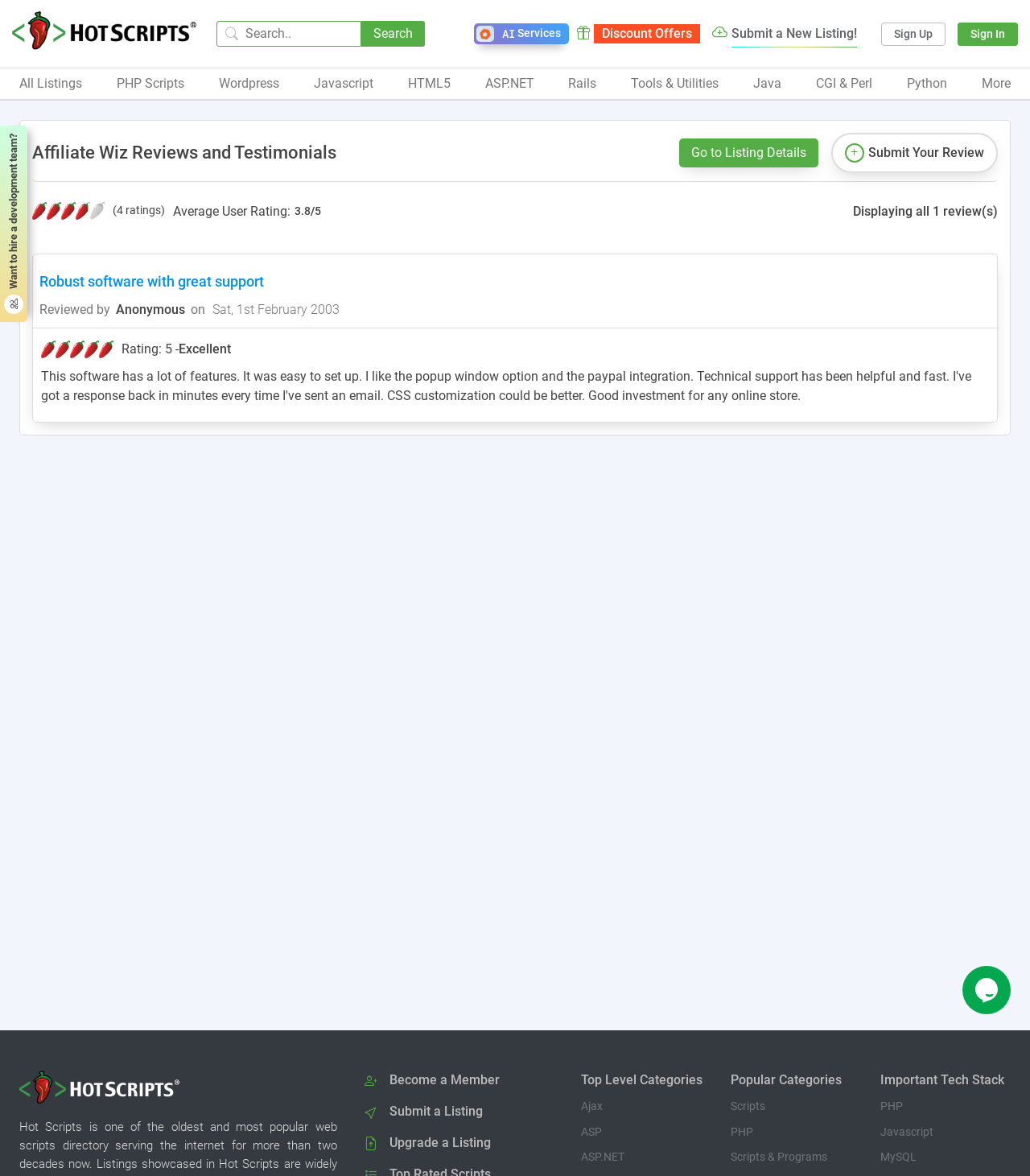Find the bounding box coordinates of the element you need to click on to perform this action: 'Click Facebook Ads Expert logo'. The coordinates should be represented by four float values between 0 and 1, in the format [left, top, right, bottom].

None